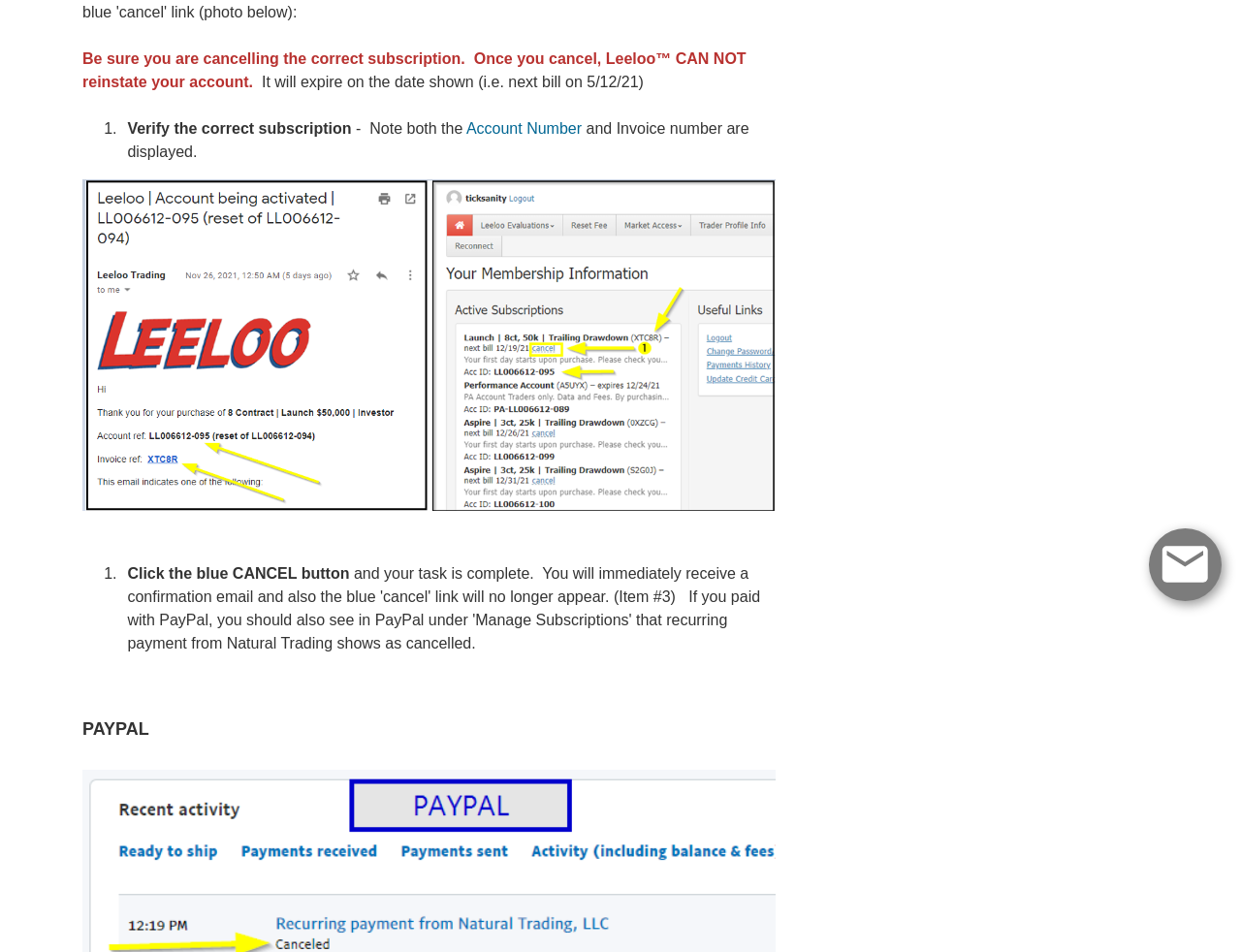Return the bounding box coordinates of the UI element that corresponds to this description: "title="Leave us a message!"". The coordinates must be given as four float numbers in the range of 0 and 1, [left, top, right, bottom].

[0.926, 0.584, 0.984, 0.6]